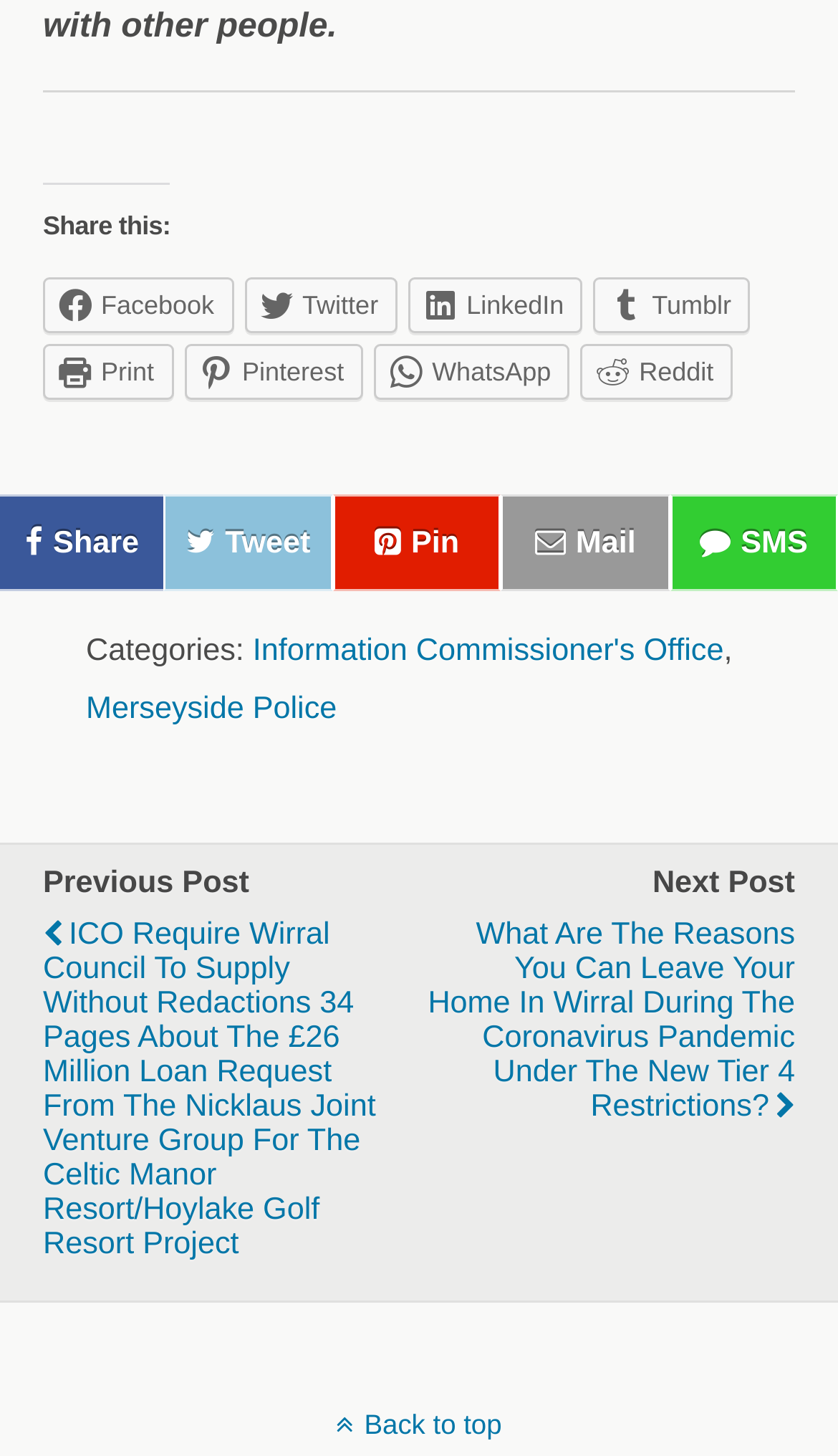Examine the image carefully and respond to the question with a detailed answer: 
How many social media platforms are available for sharing?

I counted the number of social media links available on the webpage, including Facebook, Twitter, LinkedIn, Tumblr, Pinterest, WhatsApp, Reddit, and Print.